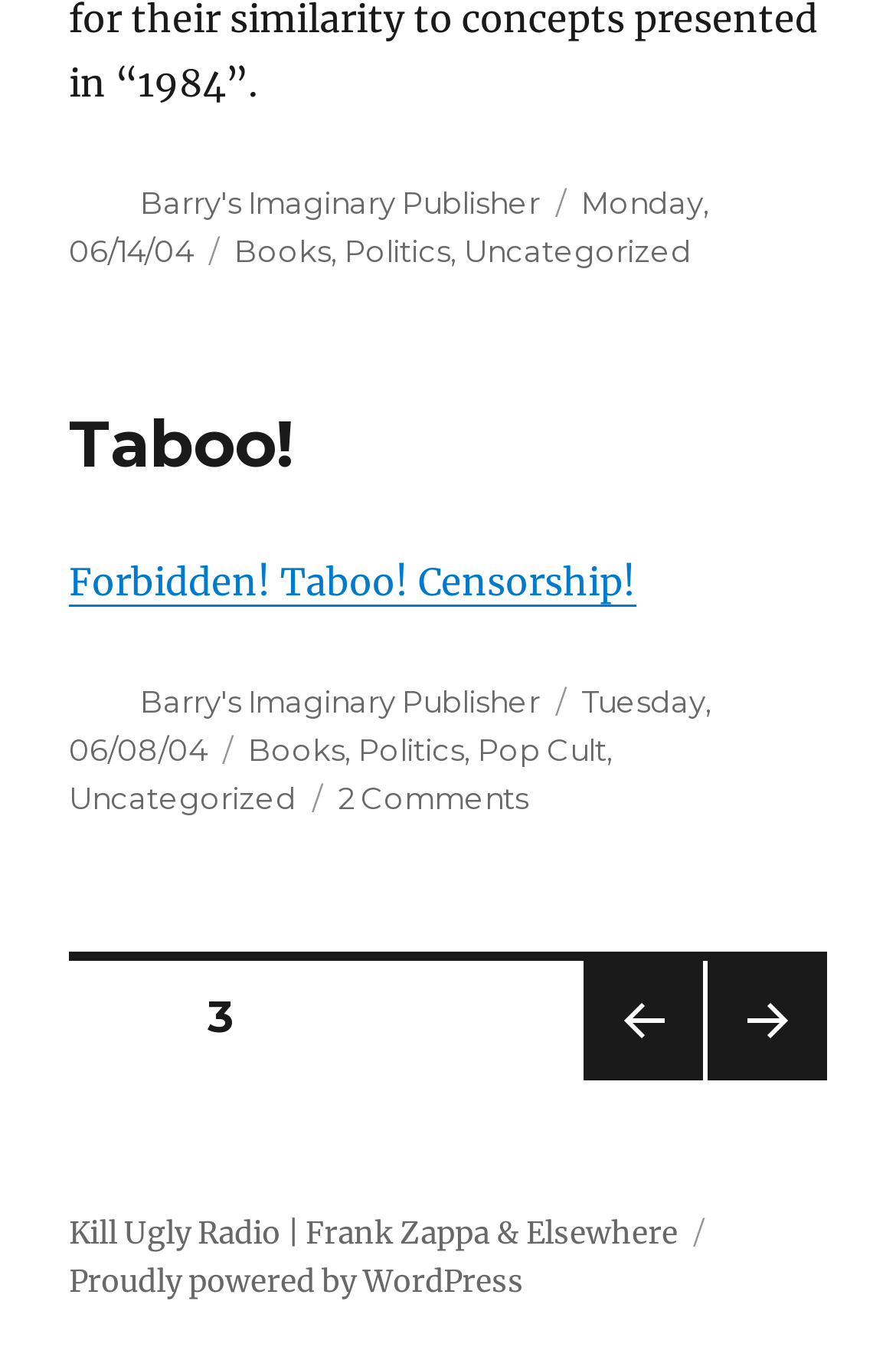Please determine the bounding box coordinates of the element to click on in order to accomplish the following task: "Visit Kill Ugly Radio | Frank Zappa & Elsewhere". Ensure the coordinates are four float numbers ranging from 0 to 1, i.e., [left, top, right, bottom].

[0.077, 0.886, 0.756, 0.914]